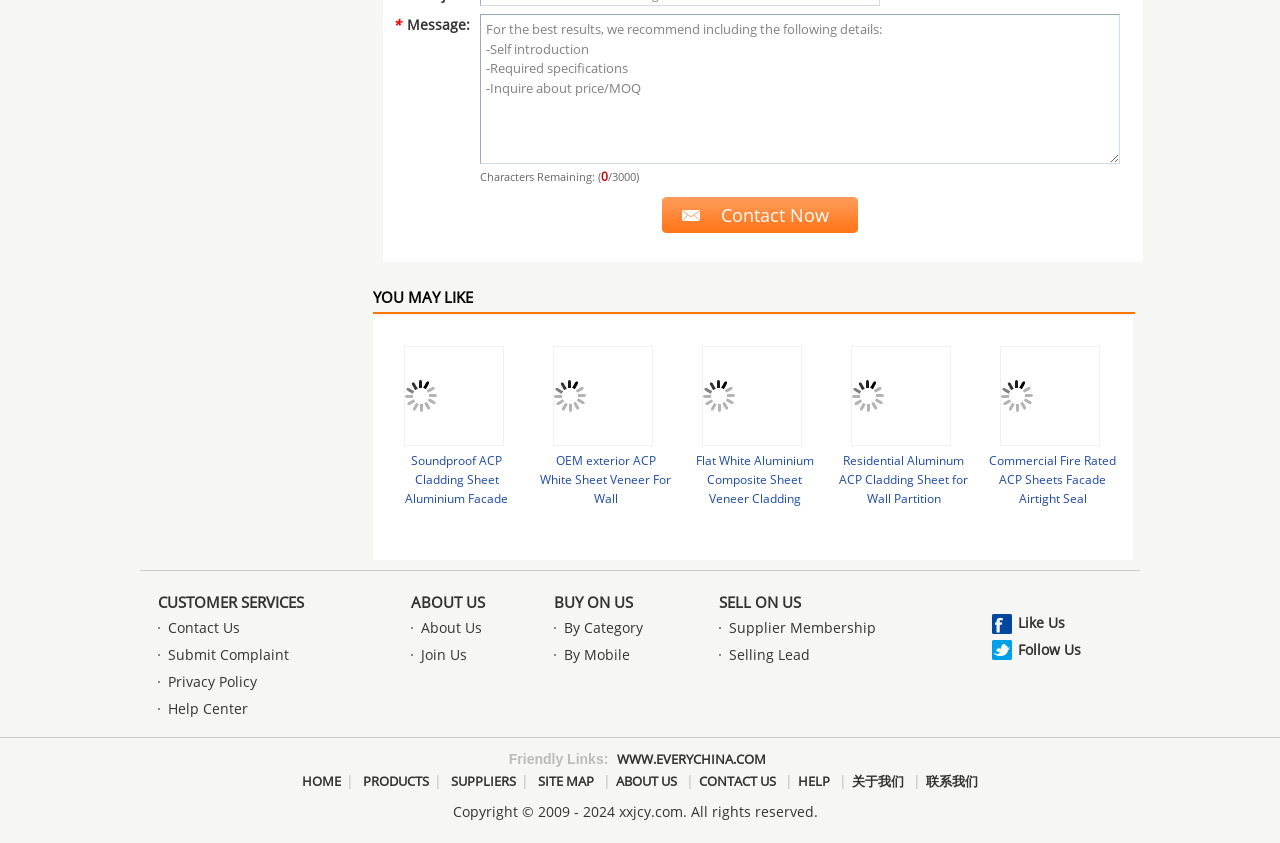Please provide the bounding box coordinates for the UI element as described: "Buy On Us". The coordinates must be four floats between 0 and 1, represented as [left, top, right, bottom].

[0.433, 0.702, 0.494, 0.726]